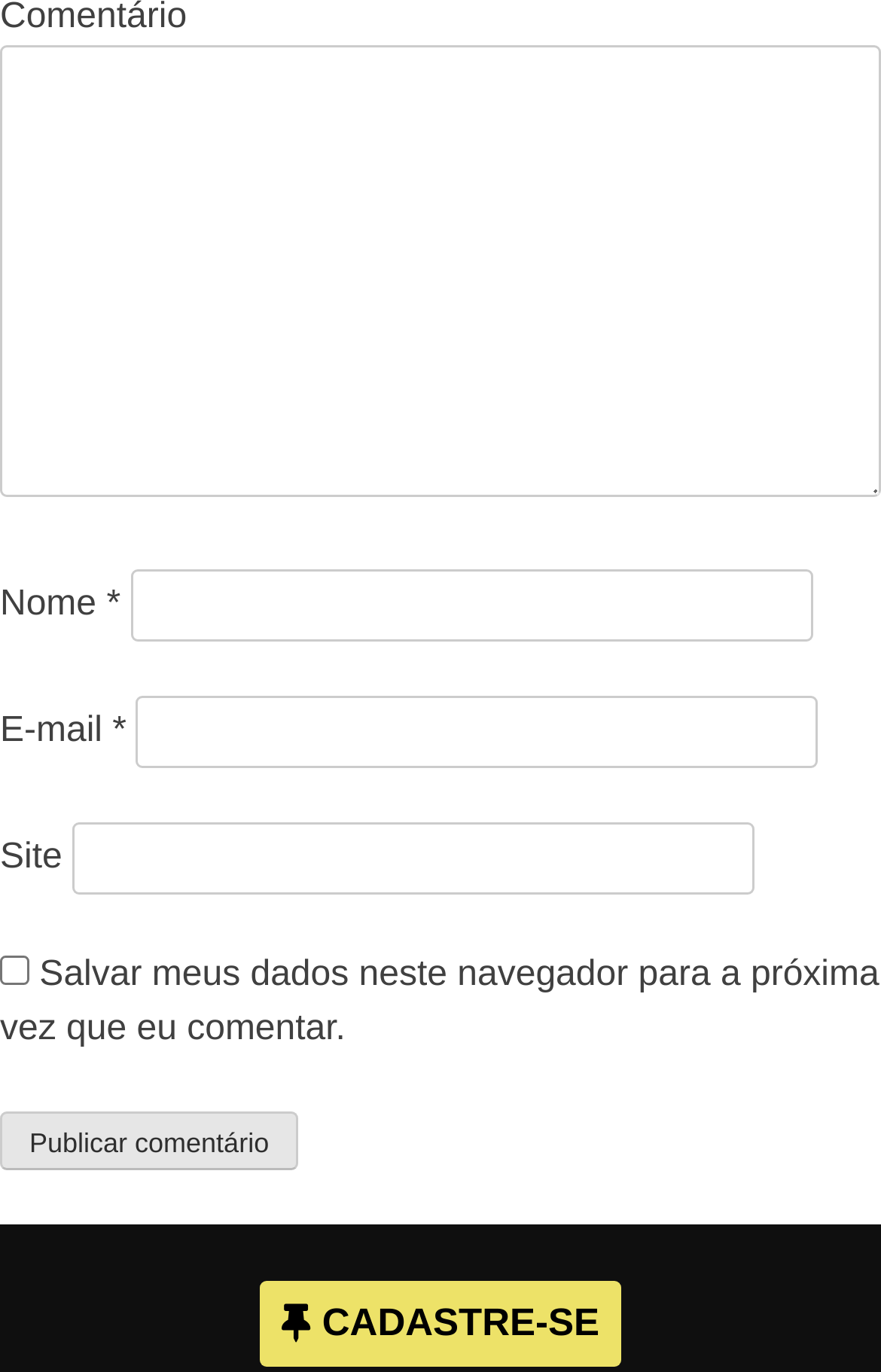What is the first required field?
Please use the visual content to give a single word or phrase answer.

Comentário